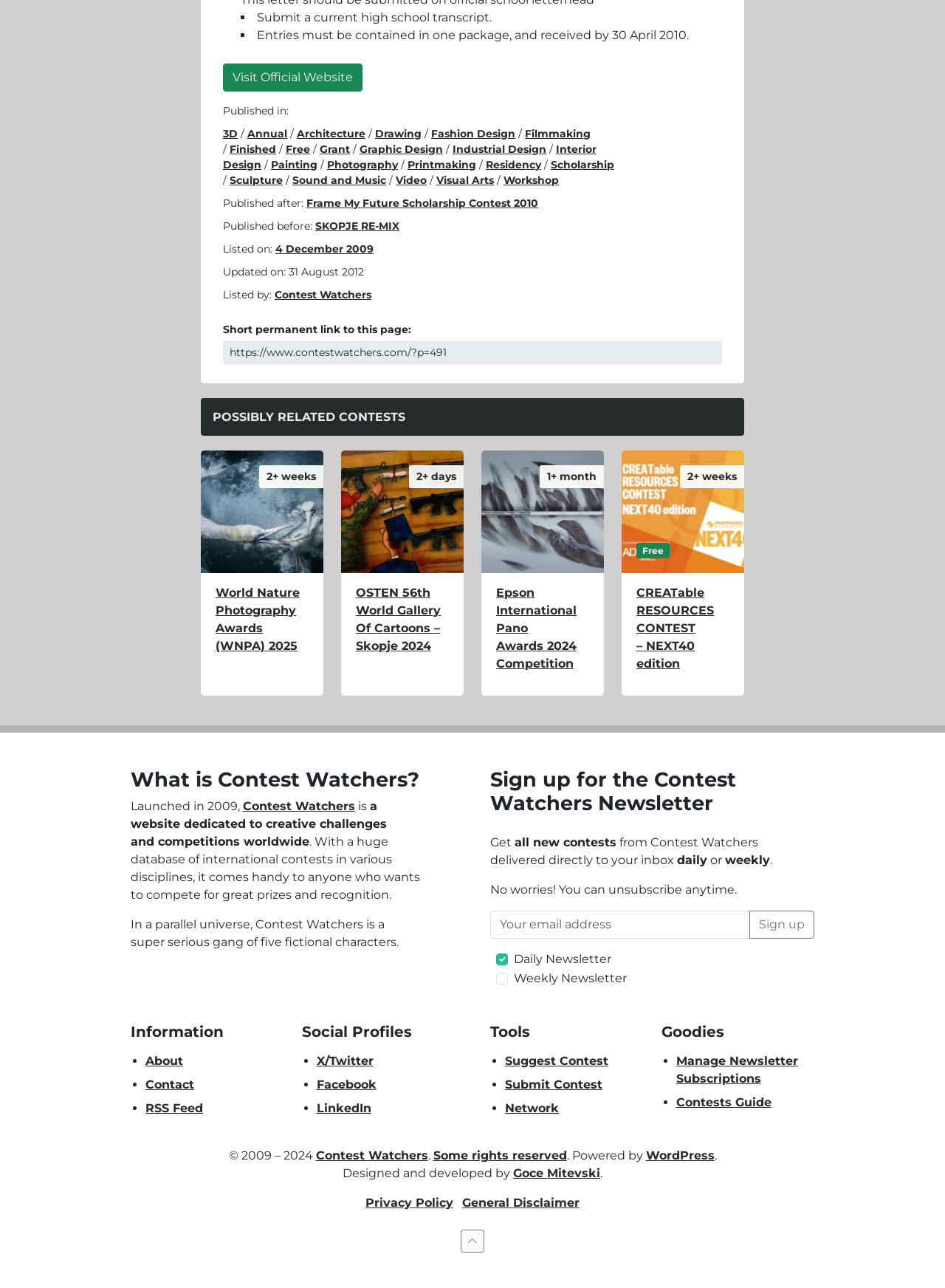Utilize the details in the image to thoroughly answer the following question: What is the purpose of the 'Listed on' section?

The 'Listed on' section shows the date when the contest was listed on the website. This information can be useful for users who want to know how long the contest has been available or when it was first announced.